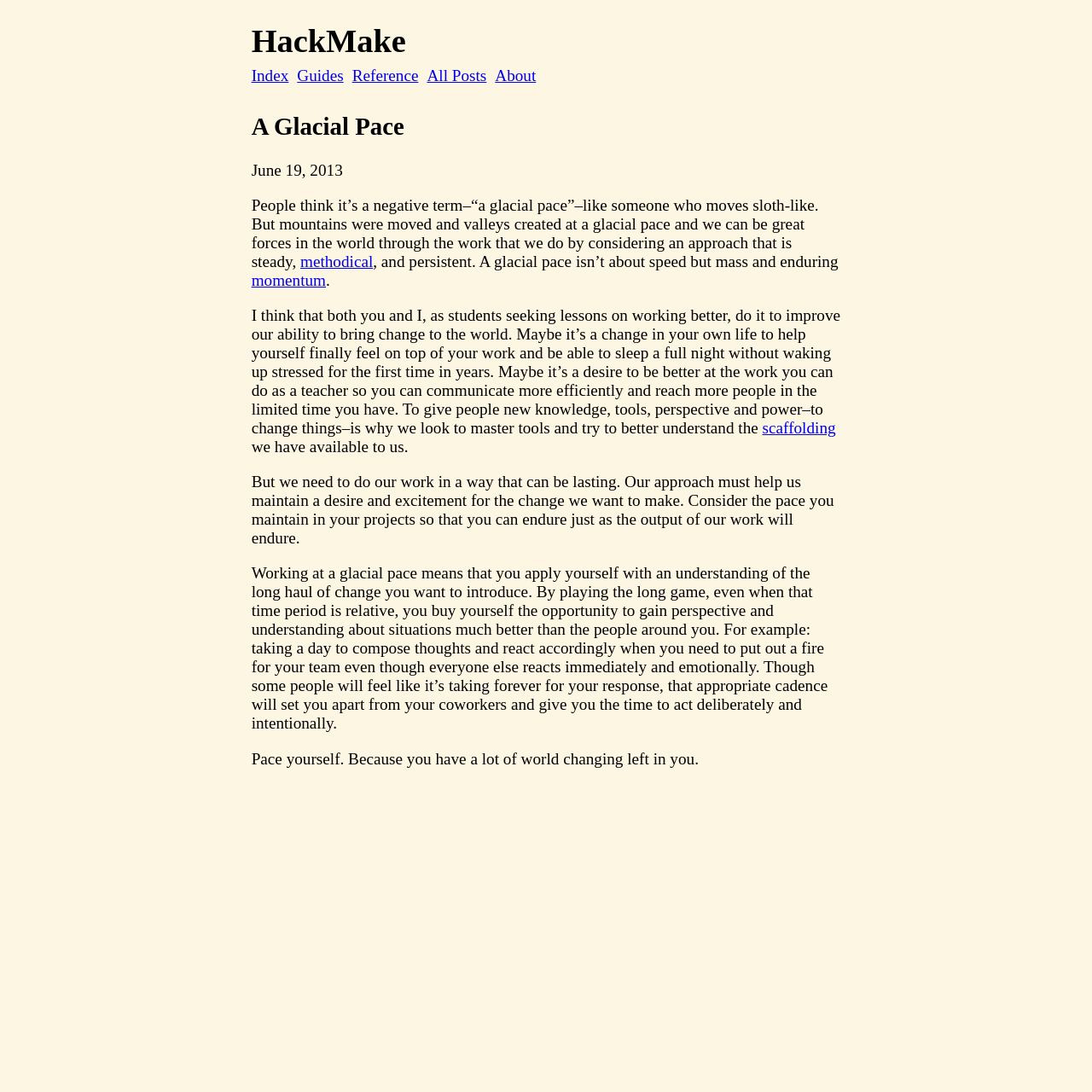Produce an elaborate caption capturing the essence of the webpage.

This webpage is titled "A Glacial Pace" and is part of the "HackMake" website. At the top, there is a heading with the website's name, followed by a navigation menu with links to "Index", "Guides", "Reference", "All Posts", and "About". 

Below the navigation menu, there is an article with a heading that matches the webpage's title. The article starts with a date, "June 19, 2013", and then presents a passage of text that discusses the concept of working at a glacial pace. The text explains that this pace is not about speed, but about being steady, methodical, and persistent, and that it allows for lasting change. 

Throughout the passage, there are links to related concepts, such as "methodical", "momentum", and "scaffolding". The text also emphasizes the importance of pacing oneself to achieve lasting change and to make a meaningful impact. The article concludes with a motivational message, encouraging the reader to pace themselves because they have a lot of world-changing left to do.